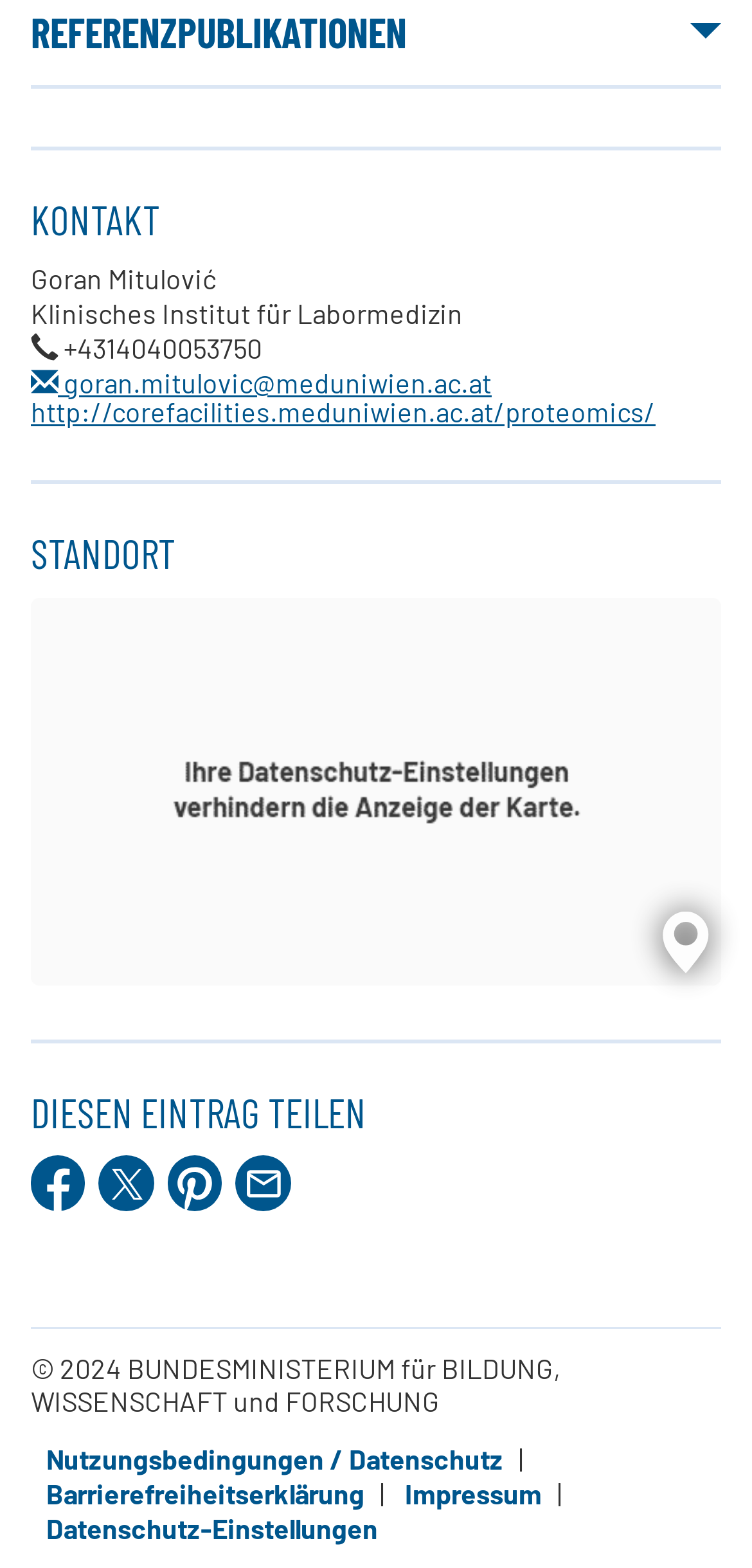What is the copyright year mentioned at the bottom of the page?
Answer the question with a single word or phrase derived from the image.

2024